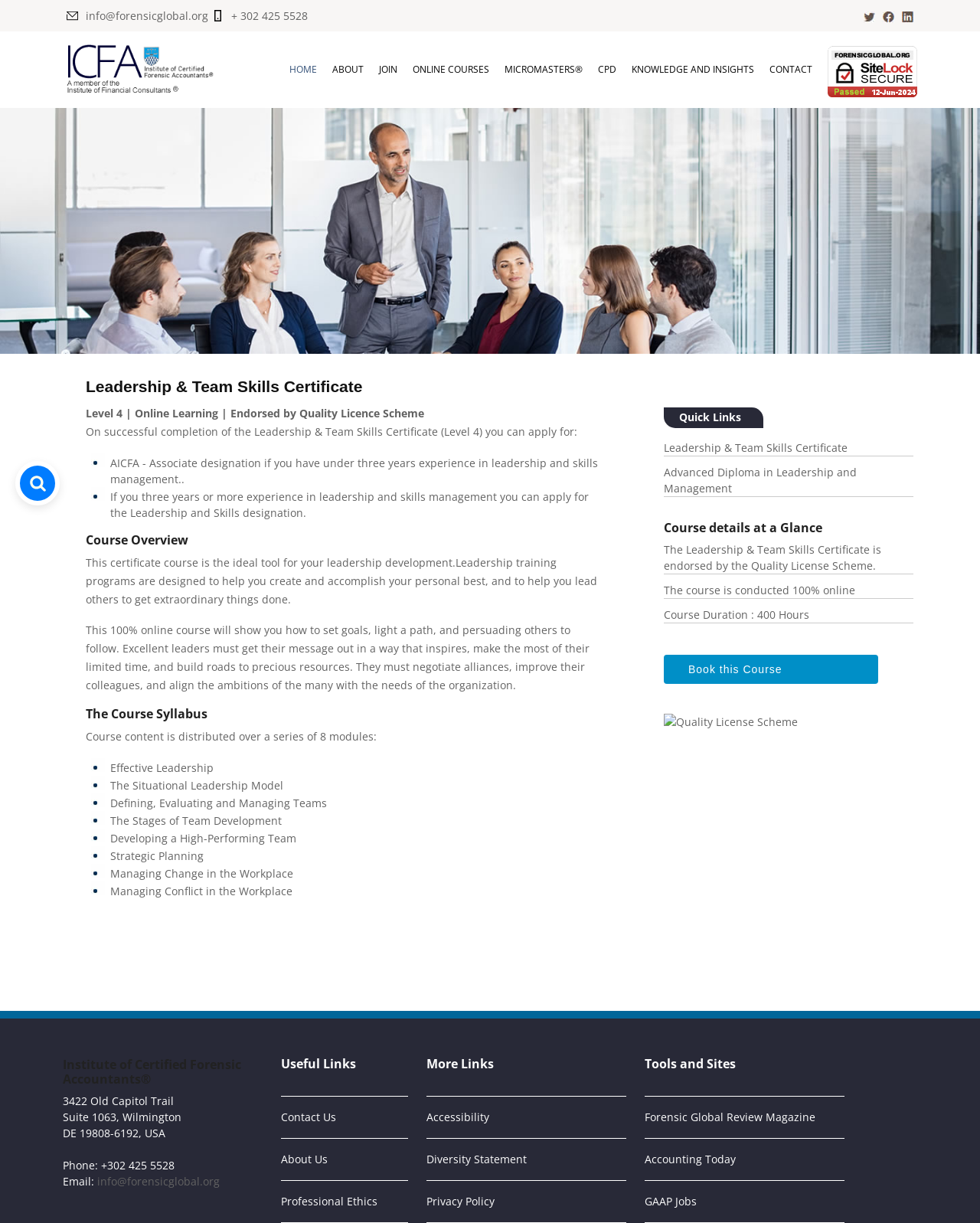Locate the bounding box of the UI element with the following description: "Contact".

[0.77, 0.045, 0.829, 0.069]